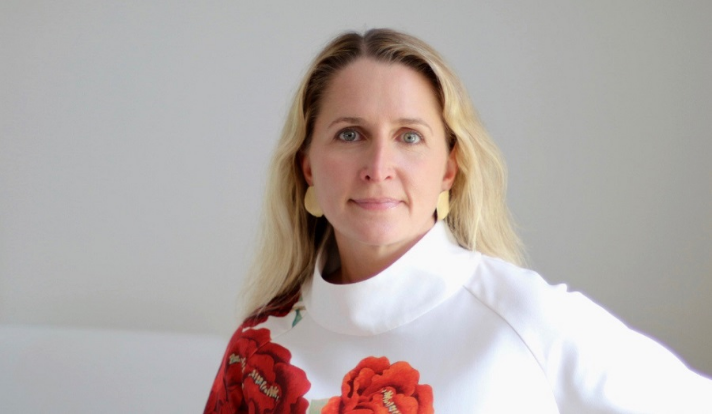With reference to the image, please provide a detailed answer to the following question: What is the shape of the woman's earrings?

The caption describes the woman's earrings as 'large, circular earrings', which provides the exact shape of the earrings.